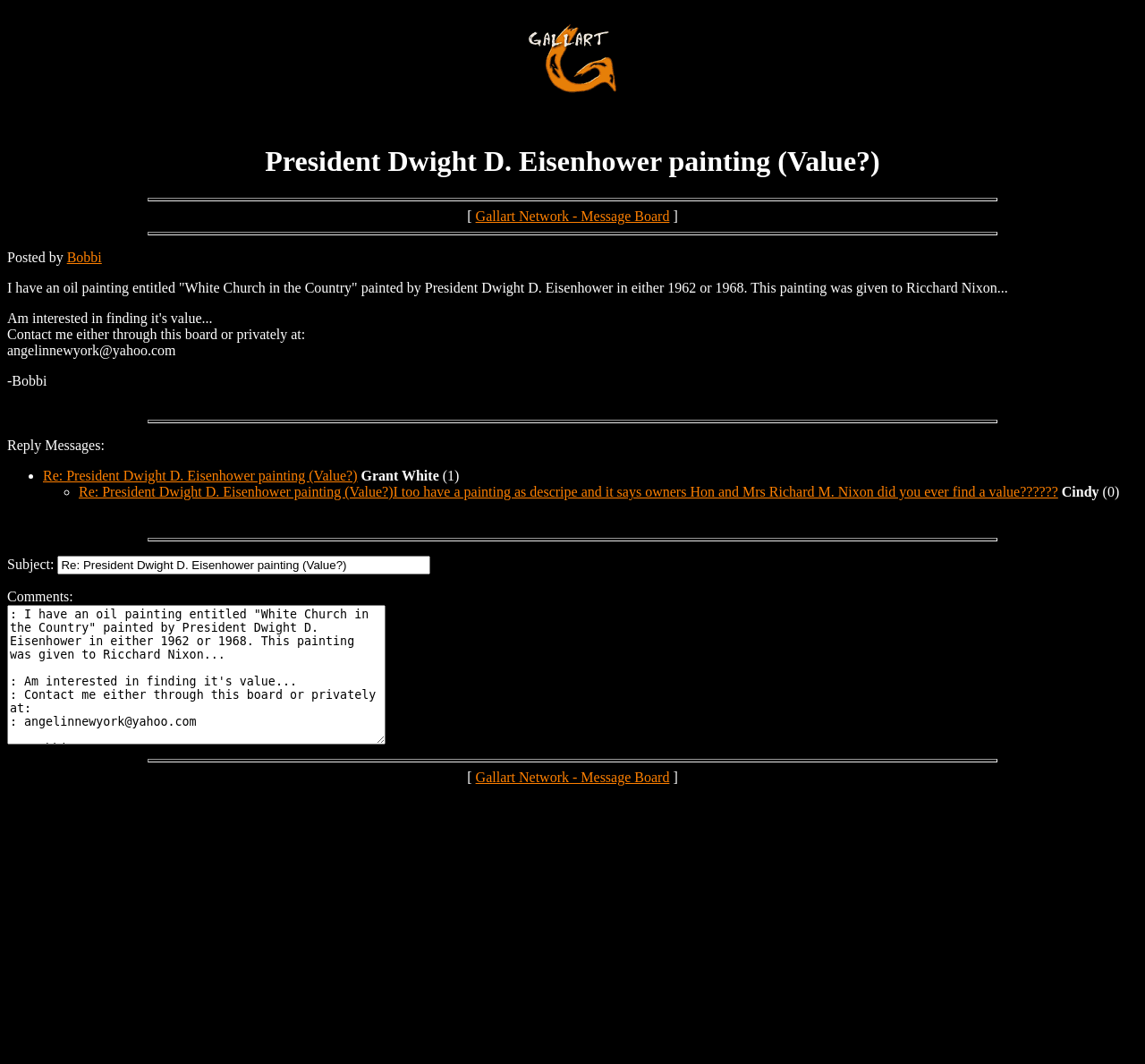Find the bounding box coordinates of the element you need to click on to perform this action: 'Click the link to Gallart Network - Message Board'. The coordinates should be represented by four float values between 0 and 1, in the format [left, top, right, bottom].

[0.415, 0.196, 0.585, 0.21]